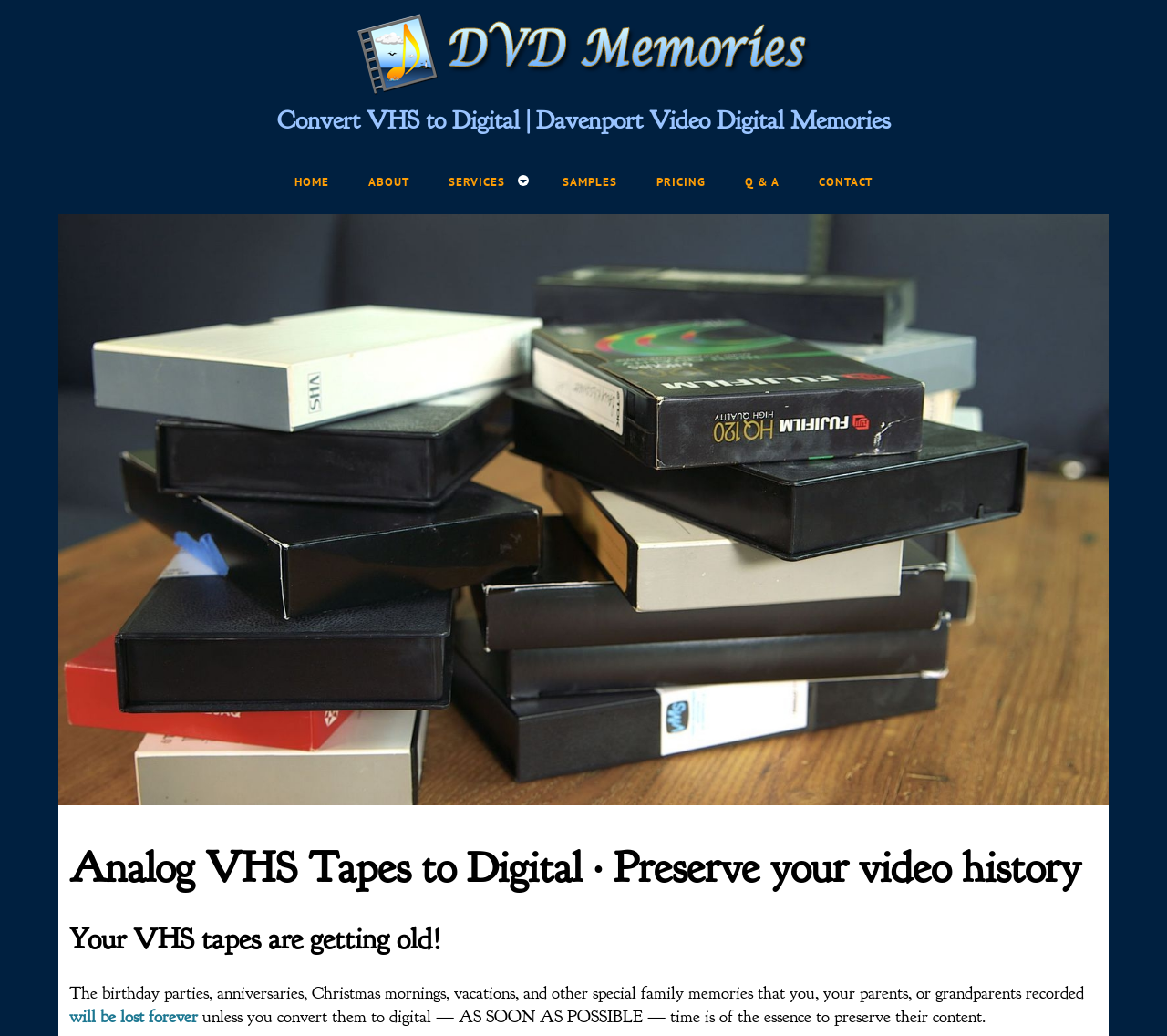Show me the bounding box coordinates of the clickable region to achieve the task as per the instruction: "View SAMPLES".

[0.466, 0.155, 0.545, 0.196]